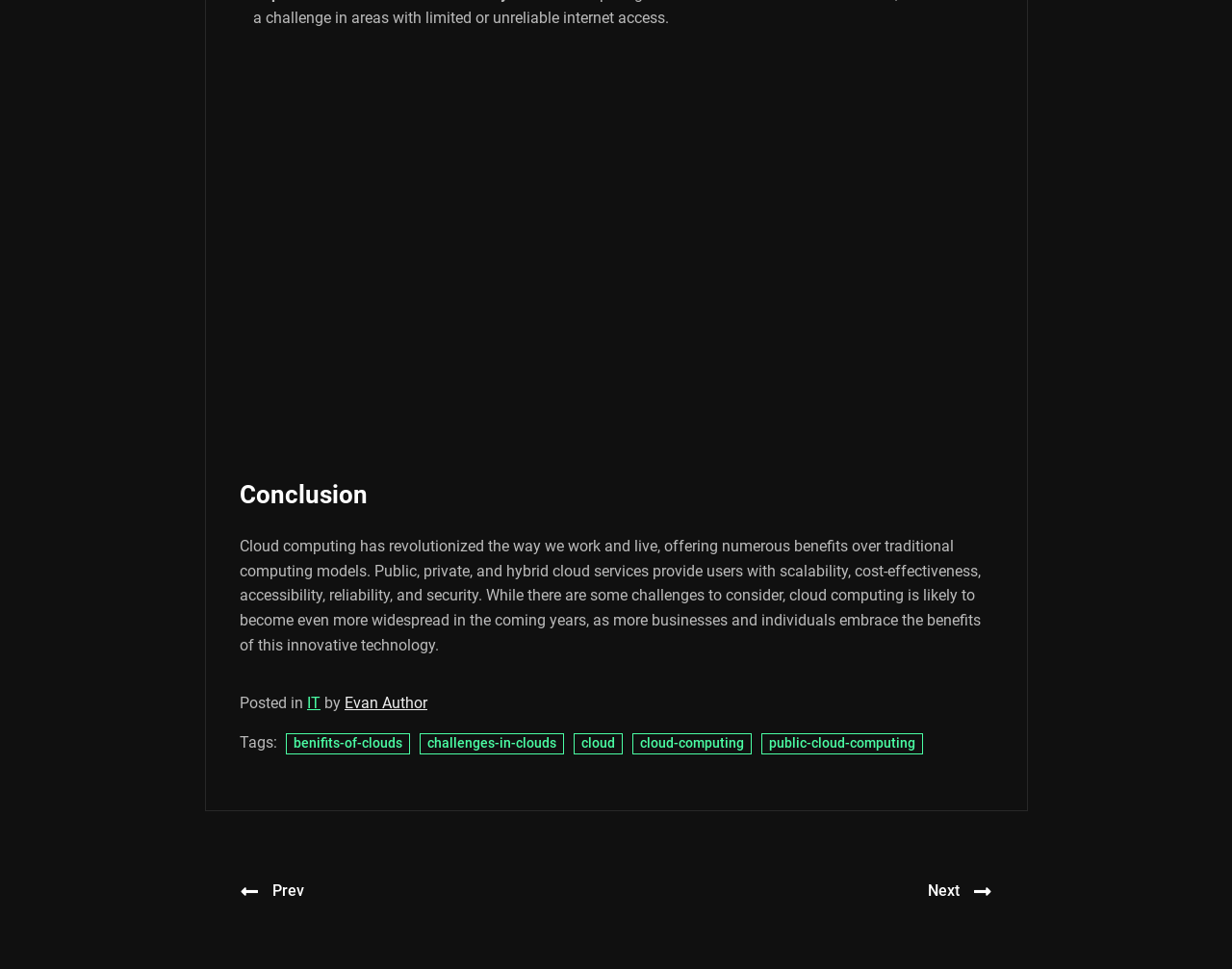Please specify the bounding box coordinates of the clickable region necessary for completing the following instruction: "View the post by Evan Author". The coordinates must consist of four float numbers between 0 and 1, i.e., [left, top, right, bottom].

[0.28, 0.716, 0.347, 0.735]